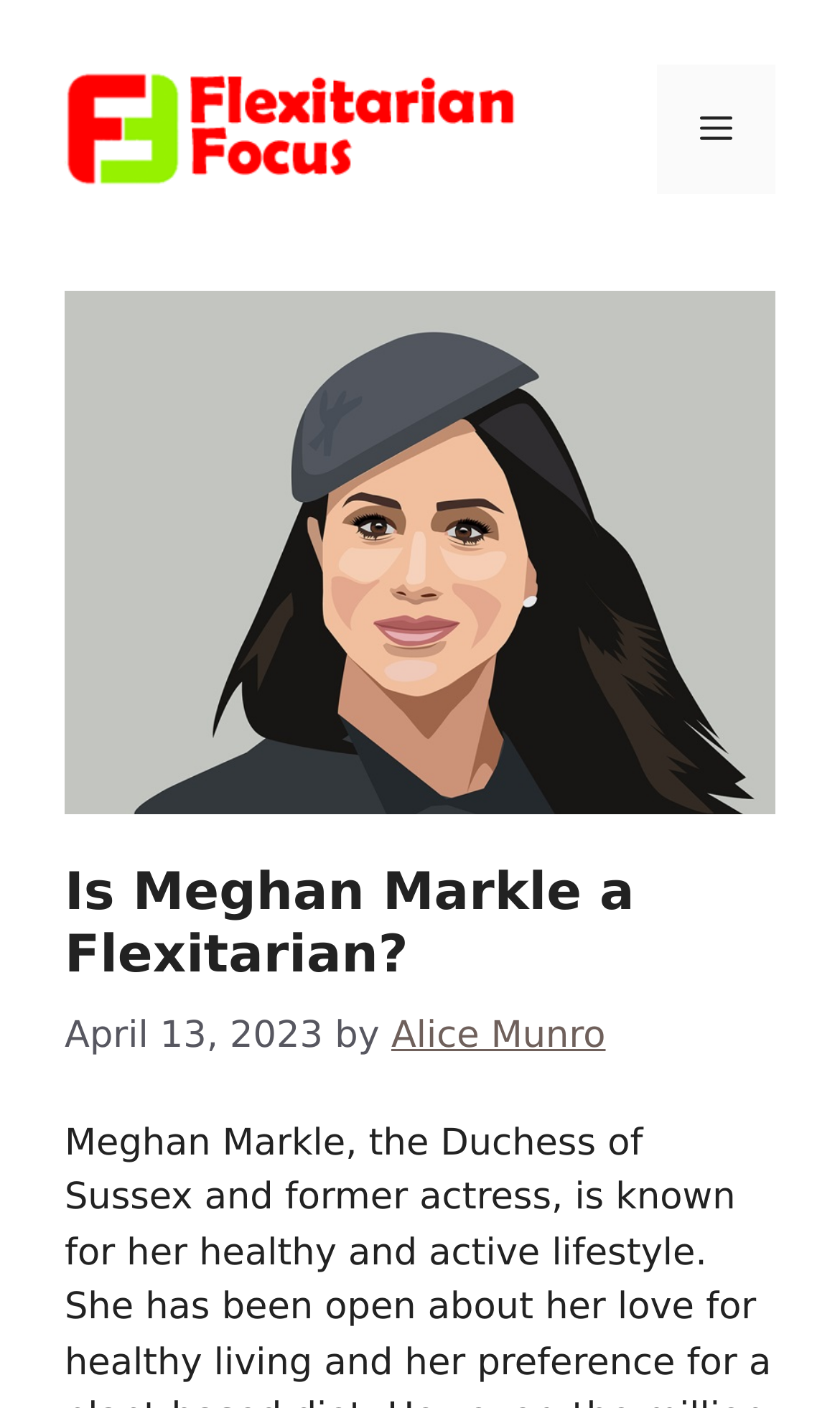What is the topic of the article?
Give a one-word or short phrase answer based on the image.

Meghan Markle's diet